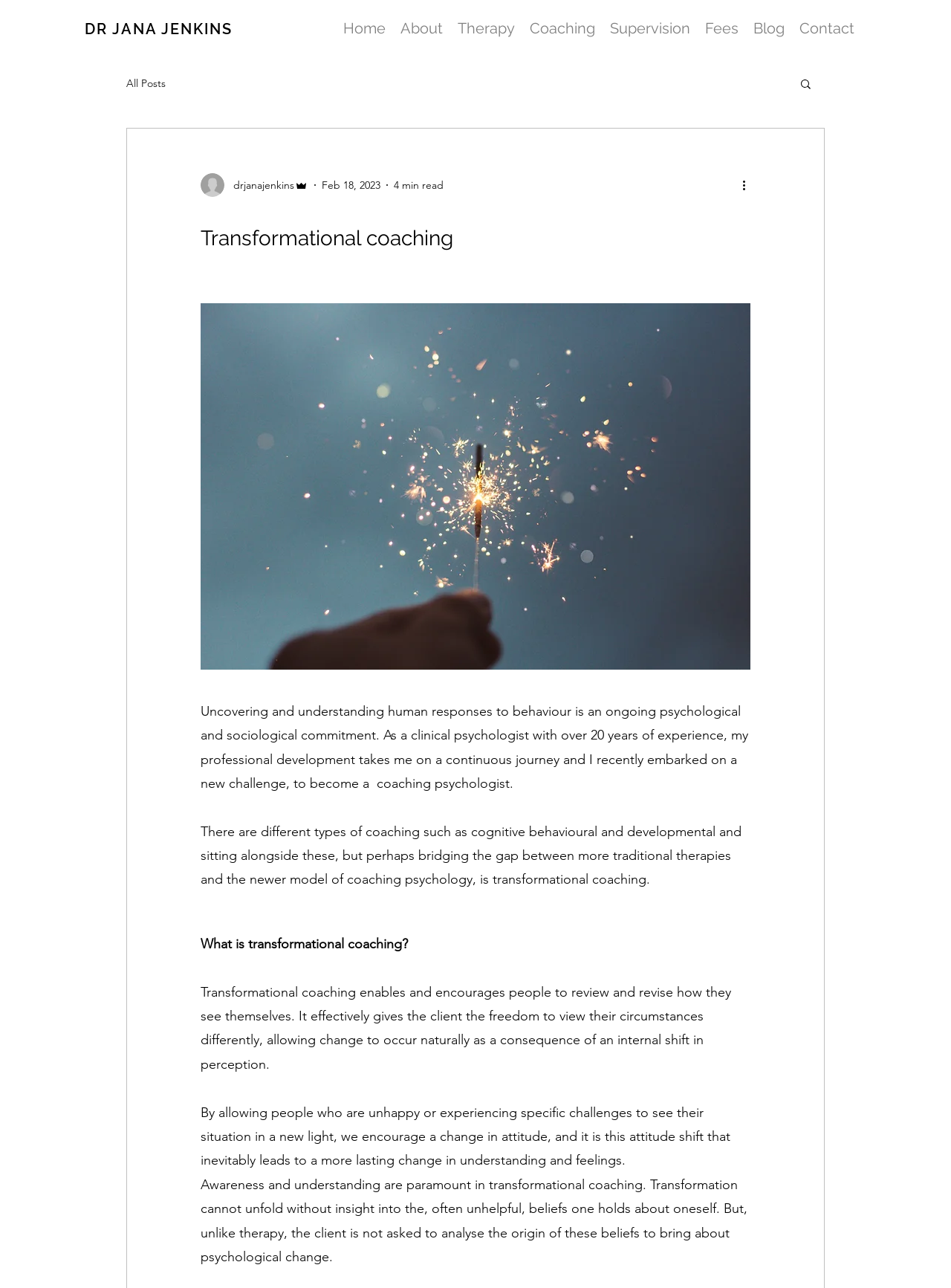Locate the bounding box coordinates of the element I should click to achieve the following instruction: "View all blog posts".

[0.133, 0.059, 0.174, 0.07]